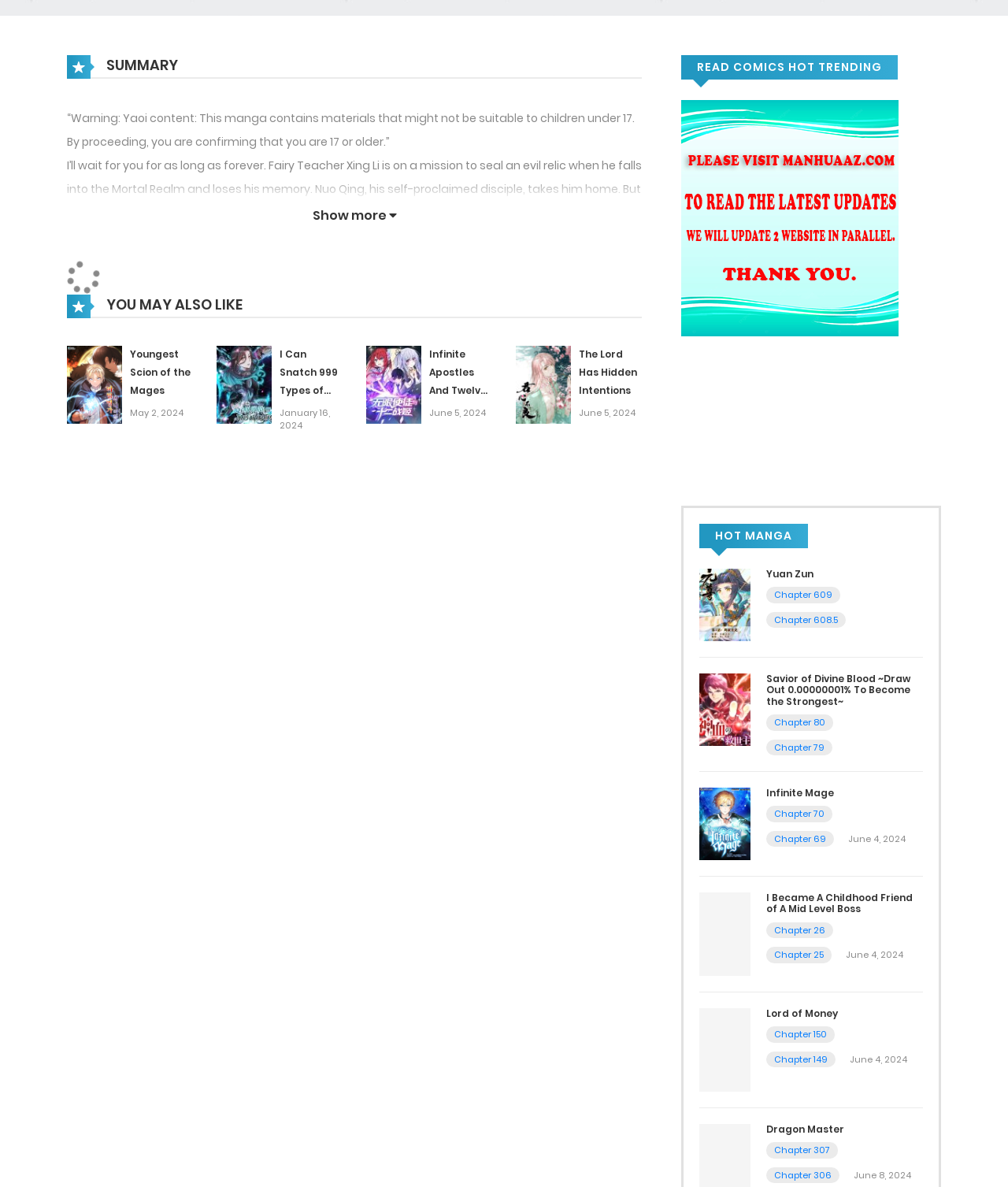How many chapters are shown for the manga 'Savior of Divine Blood ~Draw Out 0.00000001% To Become the Strongest~'?
Make sure to answer the question with a detailed and comprehensive explanation.

I counted the number of chapters shown for the manga 'Savior of Divine Blood ~Draw Out 0.00000001% To Become the Strongest~' and found two chapters: 'Chapter 80' and 'Chapter 79'.